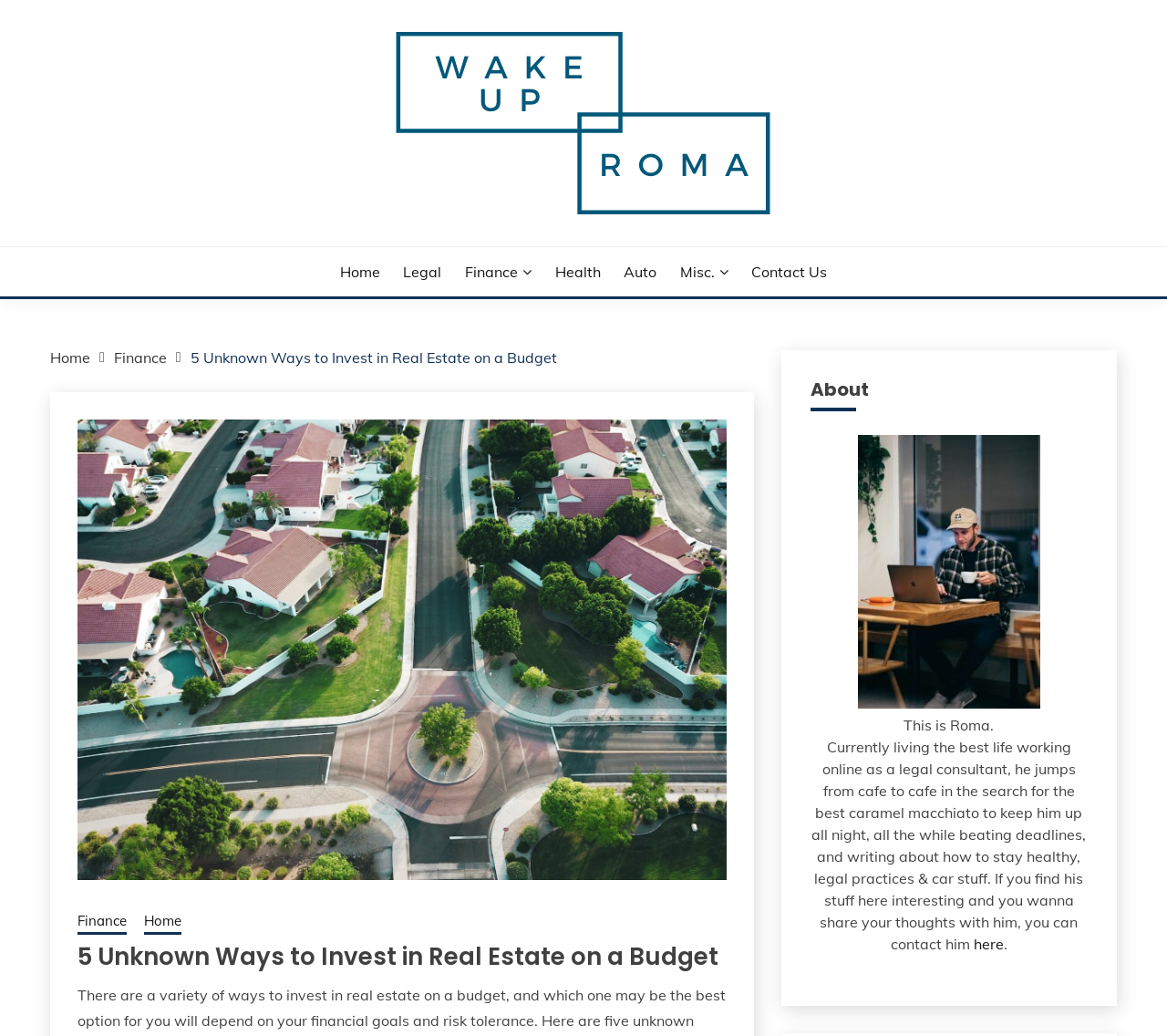Respond to the question below with a single word or phrase:
What is the topic of the article?

Real Estate